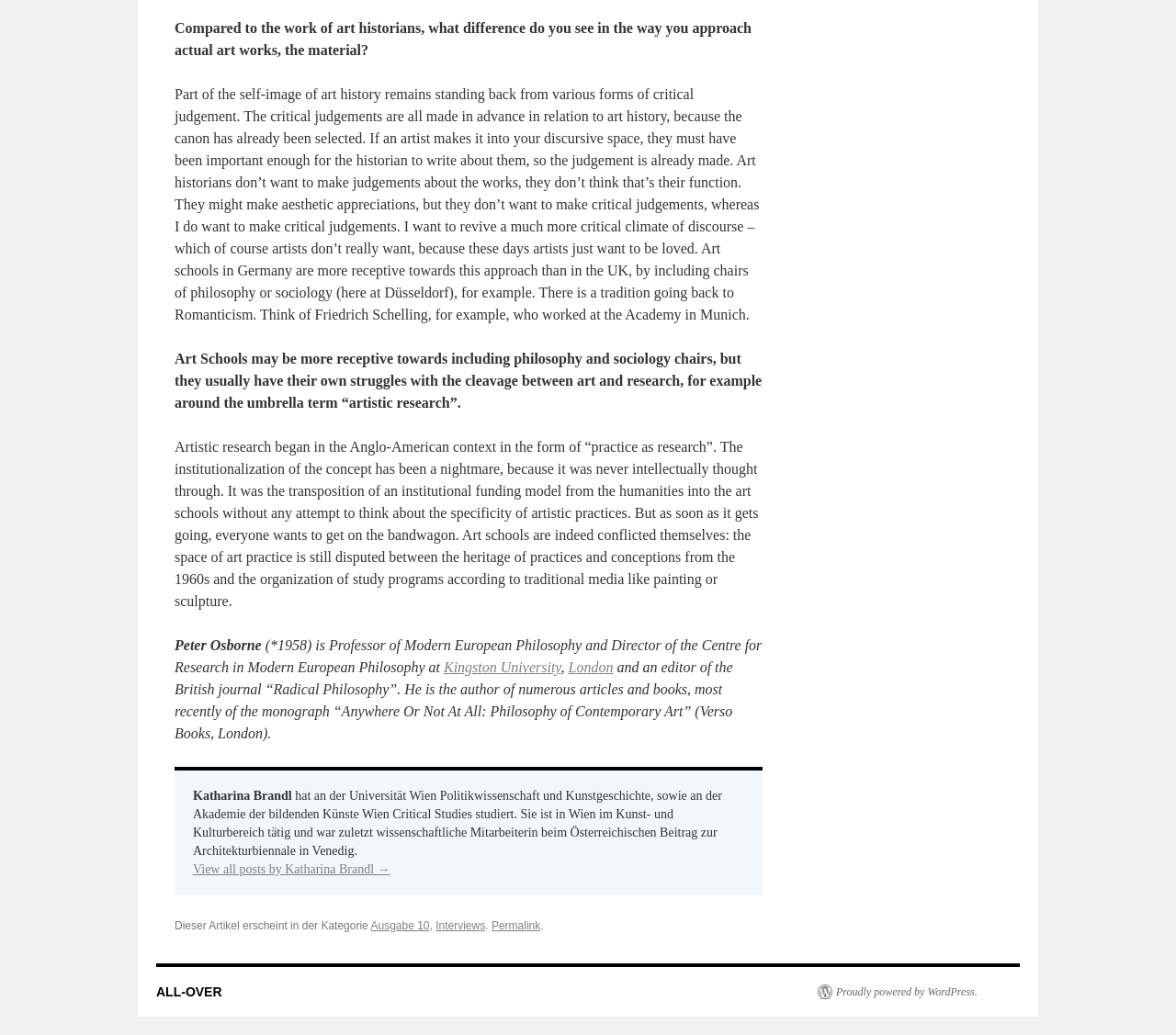What is the name of the person who interviewed Peter Osborne?
Refer to the image and give a detailed answer to the query.

I found the answer by looking at the text that mentions the interviewer's name. The name associated with the interview is Katharina Brandl.